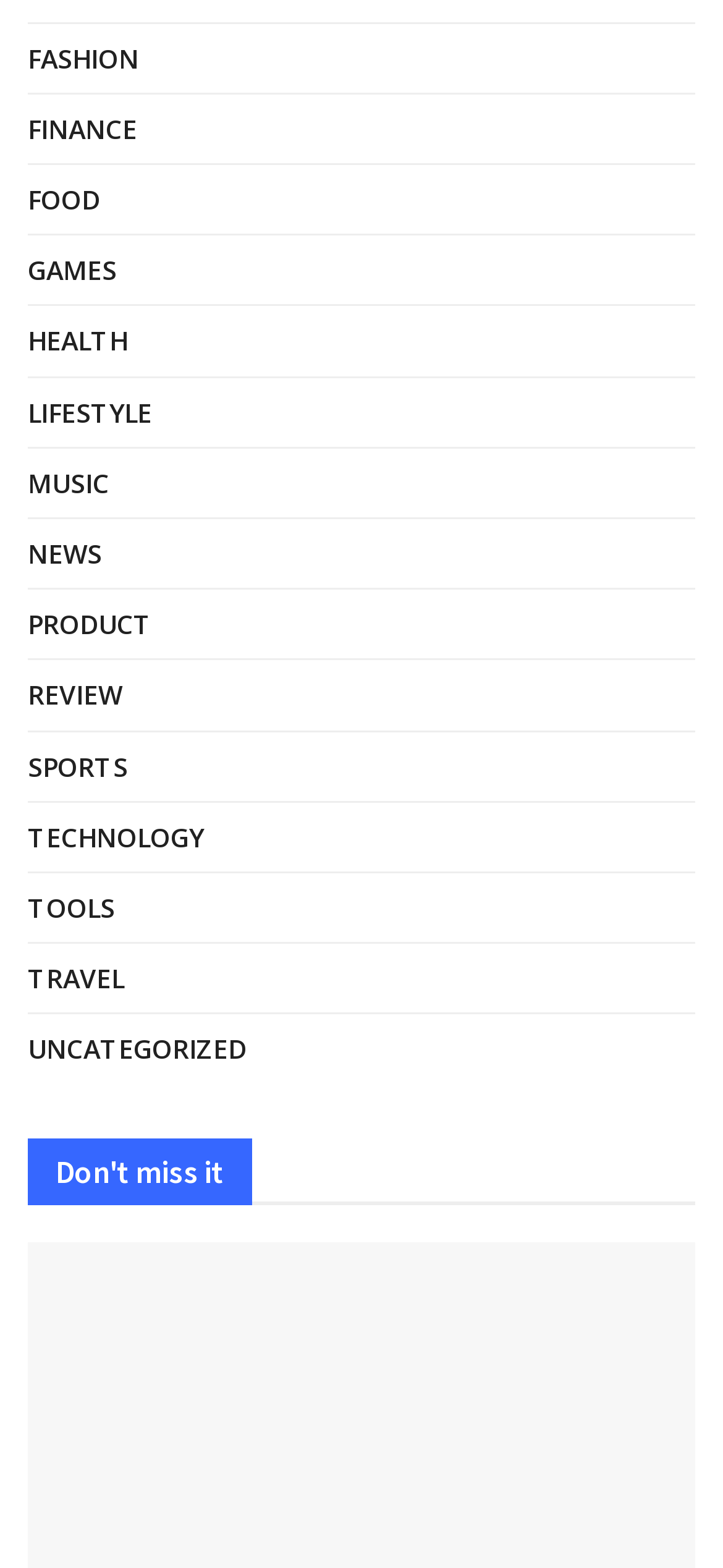Pinpoint the bounding box coordinates of the area that should be clicked to complete the following instruction: "Explore TECHNOLOGY". The coordinates must be given as four float numbers between 0 and 1, i.e., [left, top, right, bottom].

[0.038, 0.519, 0.282, 0.549]